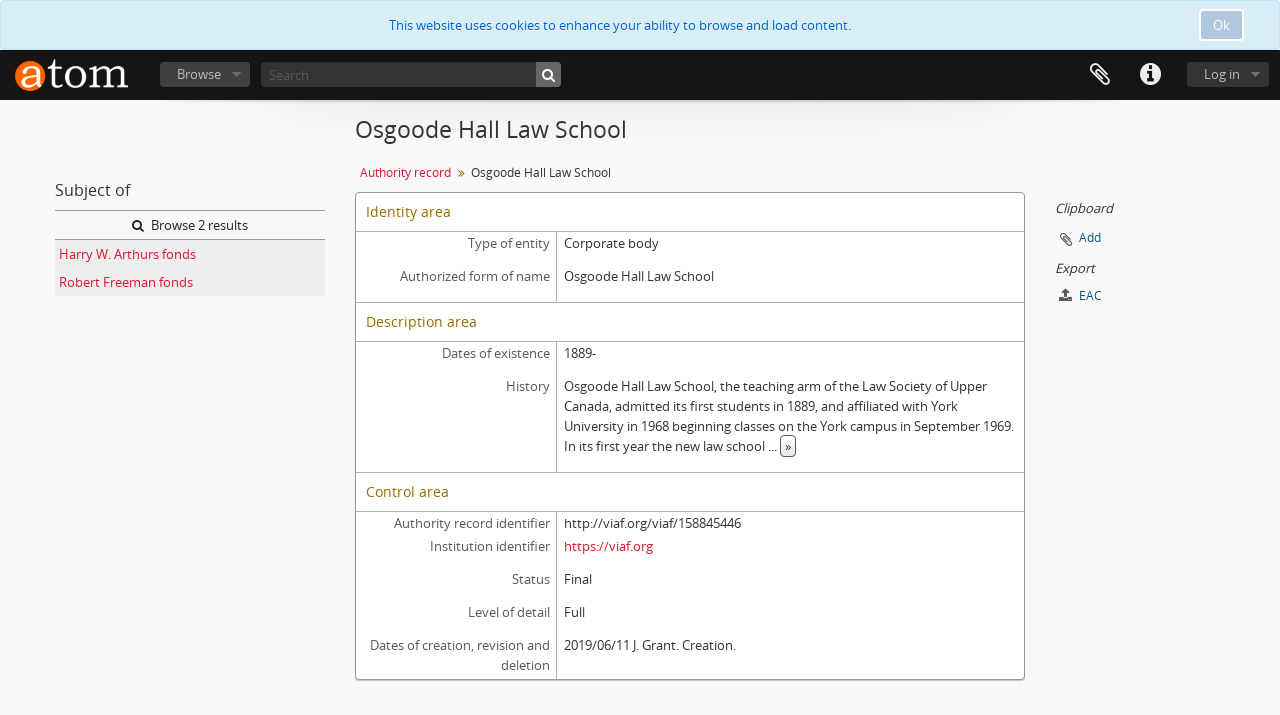Pinpoint the bounding box coordinates of the element that must be clicked to accomplish the following instruction: "Click the AtoM link". The coordinates should be in the format of four float numbers between 0 and 1, i.e., [left, top, right, bottom].

[0.006, 0.07, 0.109, 0.14]